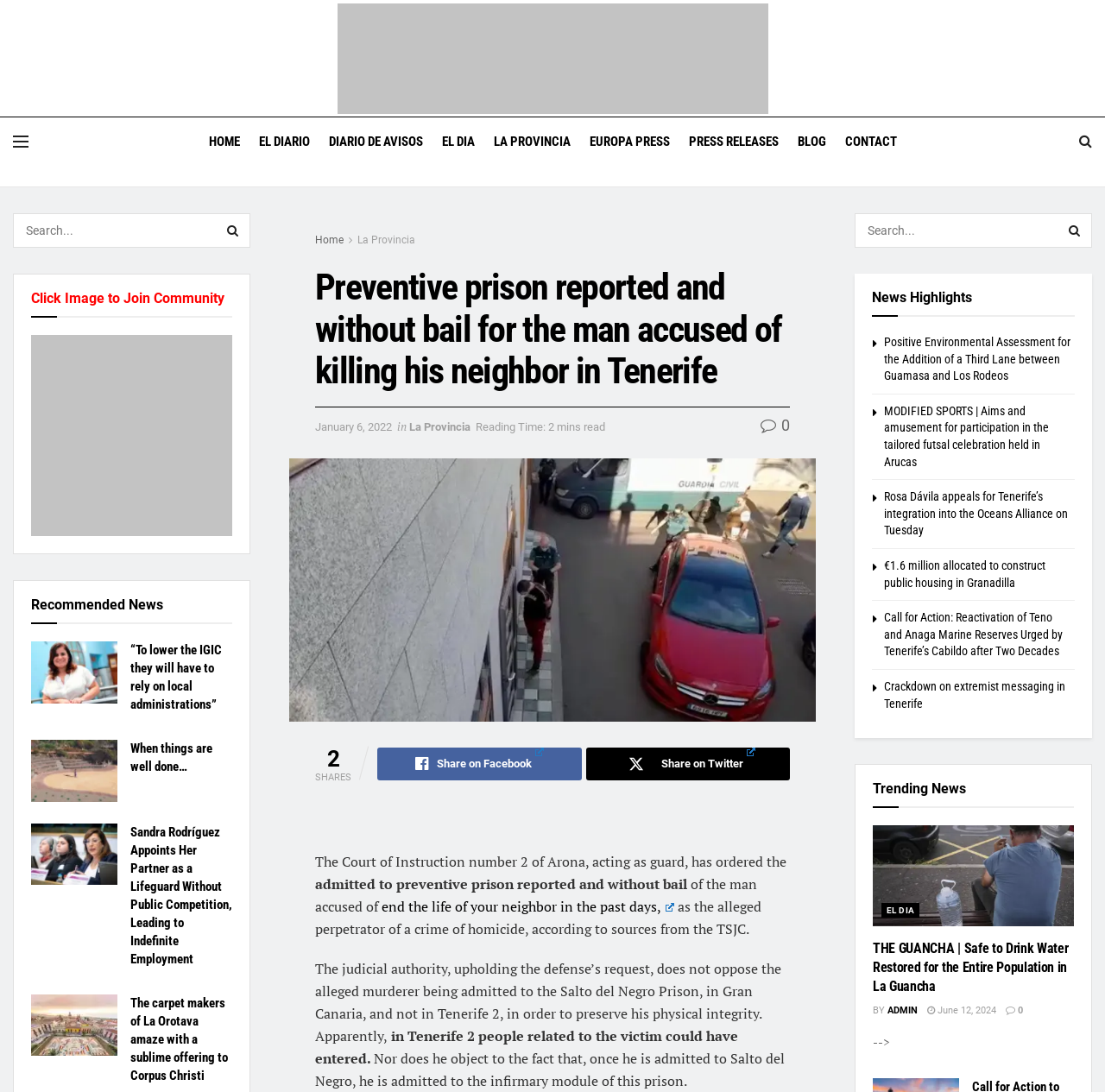Determine the bounding box coordinates of the section I need to click to execute the following instruction: "Click on the 'Recommended News' section". Provide the coordinates as four float numbers between 0 and 1, i.e., [left, top, right, bottom].

[0.028, 0.54, 0.148, 0.568]